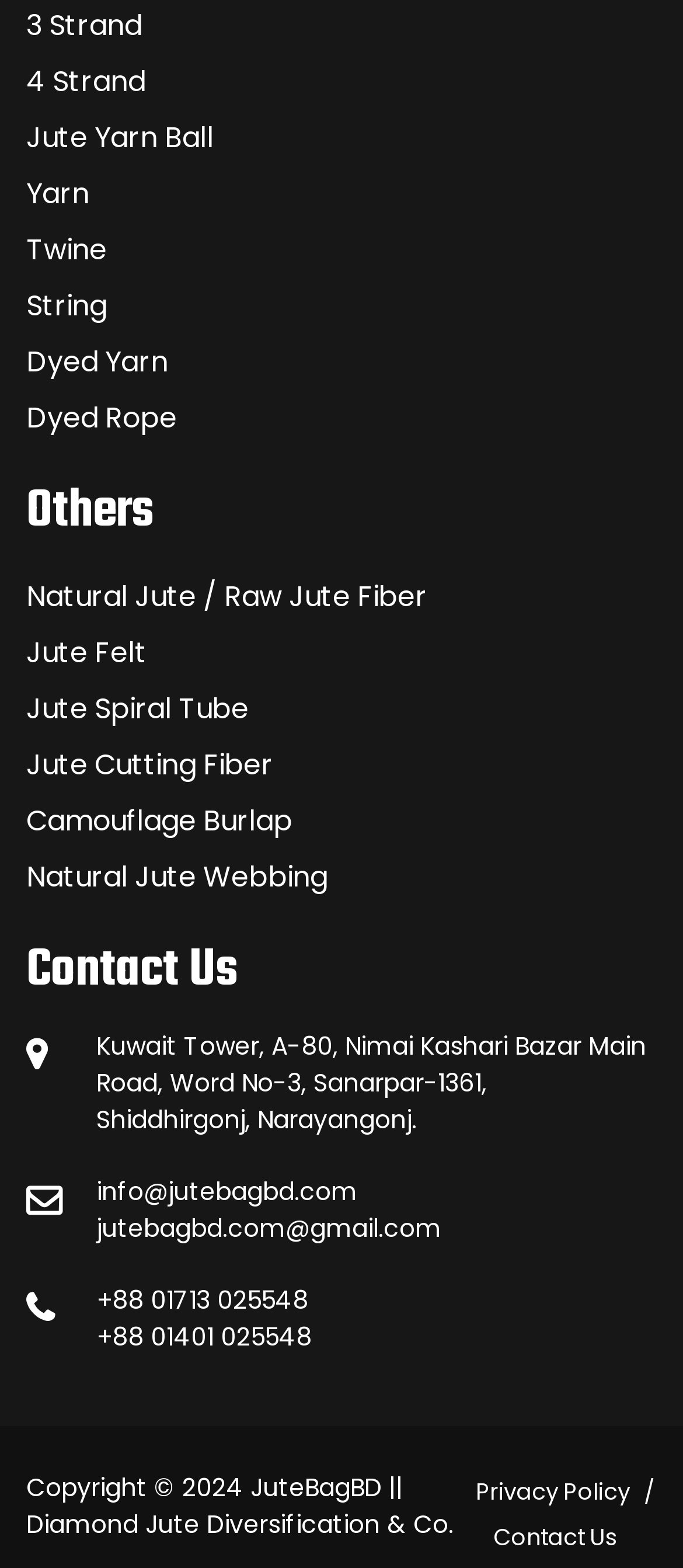Use the information in the screenshot to answer the question comprehensively: What is the address of JuteBagBD?

I found the address of JuteBagBD in the StaticText element with the bounding box coordinates [0.141, 0.656, 0.946, 0.725]. The address is Kuwait Tower, A-80, Nimai Kashari Bazar Main Road, Word No-3, Sanarpar-1361, Shiddhirgonj, Narayangonj.